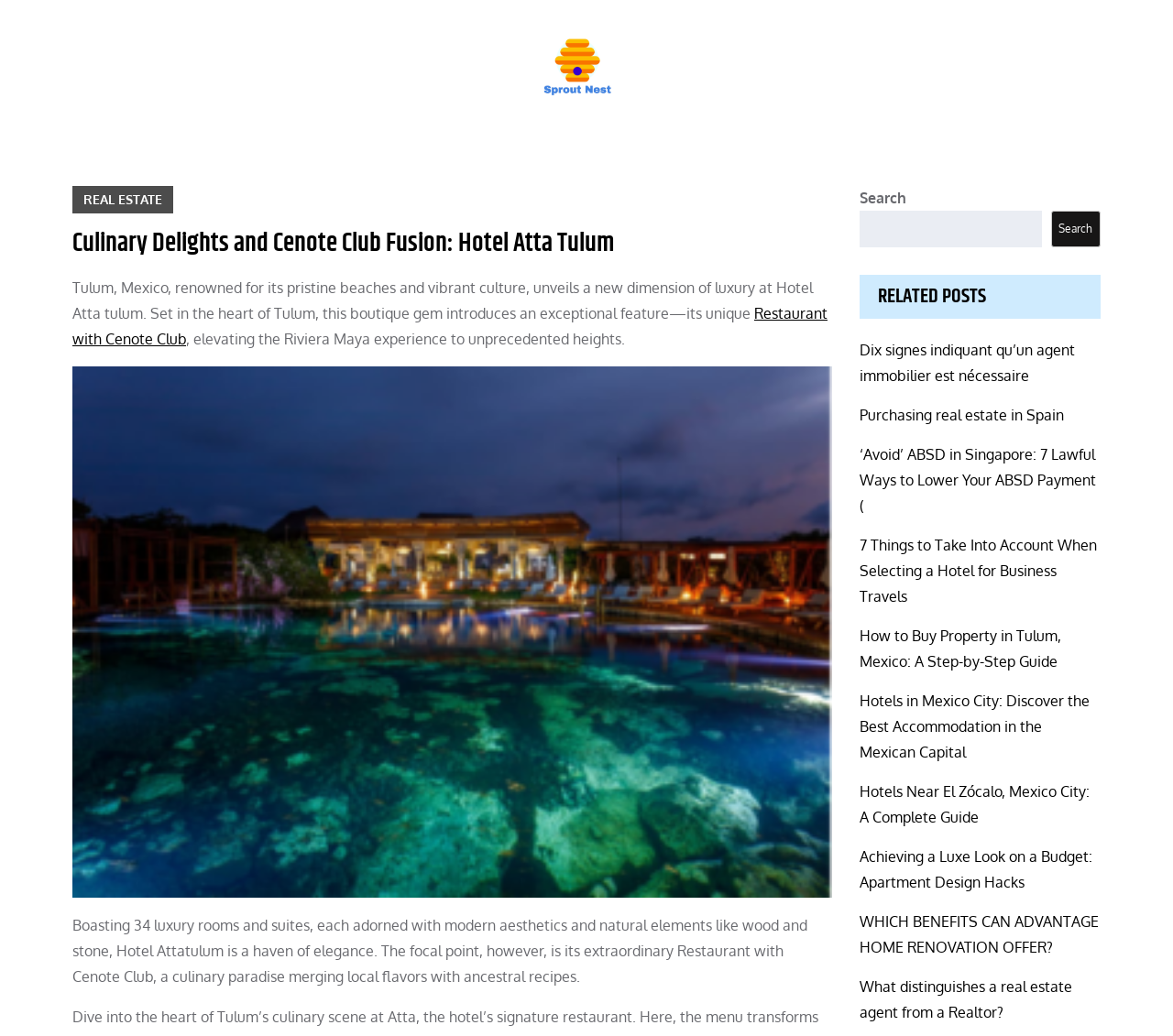Could you specify the bounding box coordinates for the clickable section to complete the following instruction: "Go to previous post"?

None